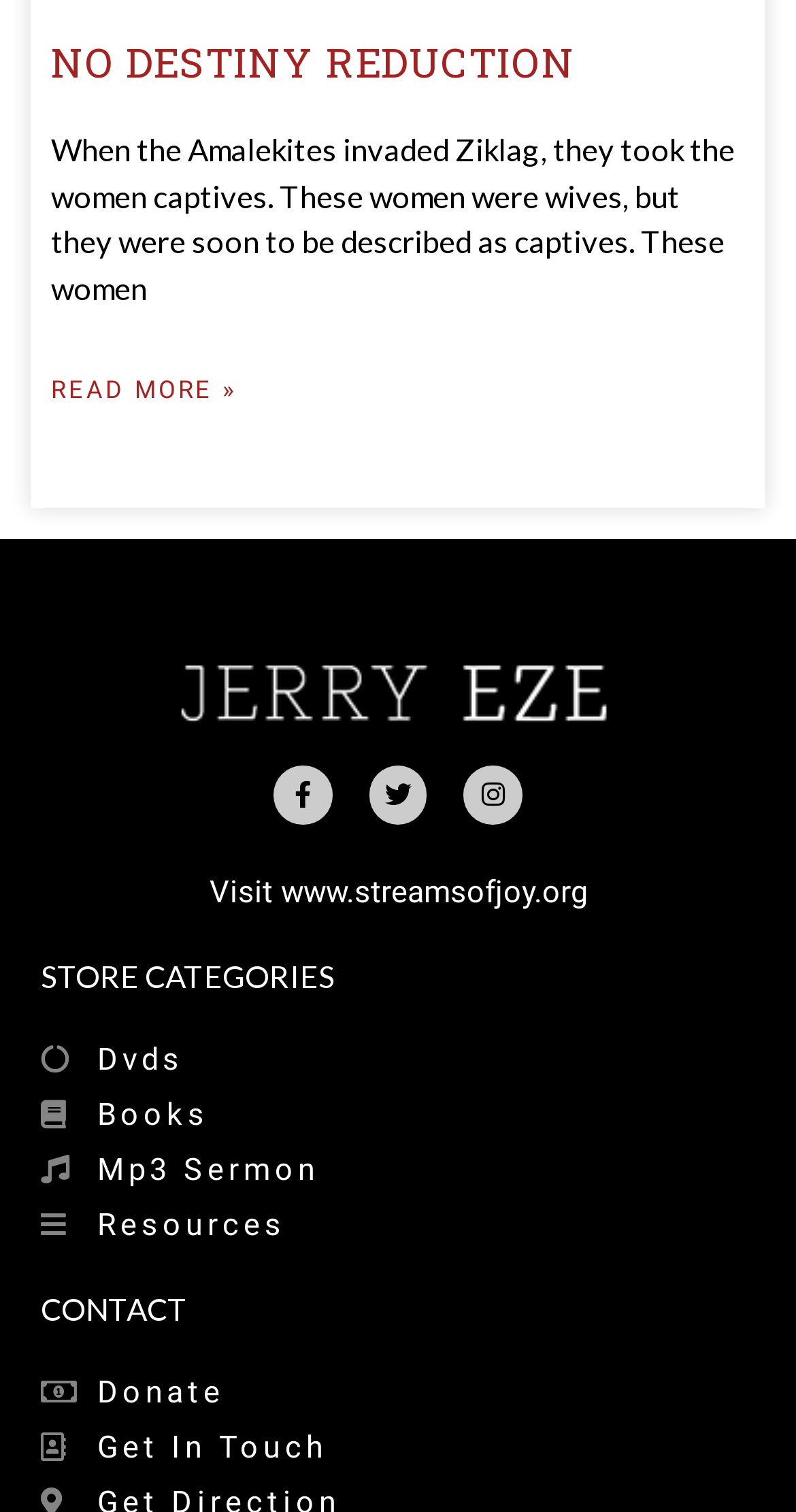Specify the bounding box coordinates (top-left x, top-left y, bottom-right x, bottom-right y) of the UI element in the screenshot that matches this description: Should You Insure Your Pet?

None